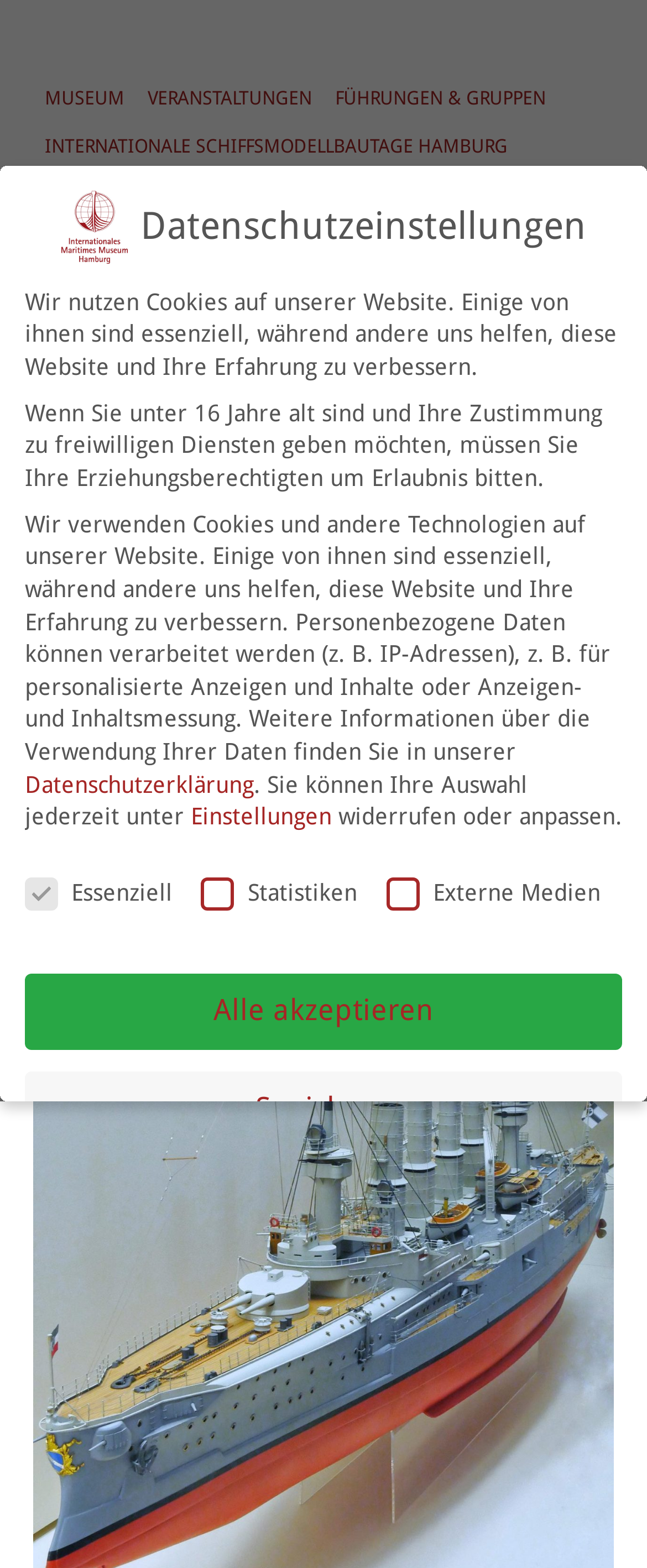What is the scale of the armoured cruiser model?
Please use the image to deliver a detailed and complete answer.

I found this answer by analyzing the meta description, which mentions that the armoured cruiser SMS 'Scharnhorst' is built in a scale of 1:100. This information is not explicitly mentioned on the webpage, but it is implied by the meta description.